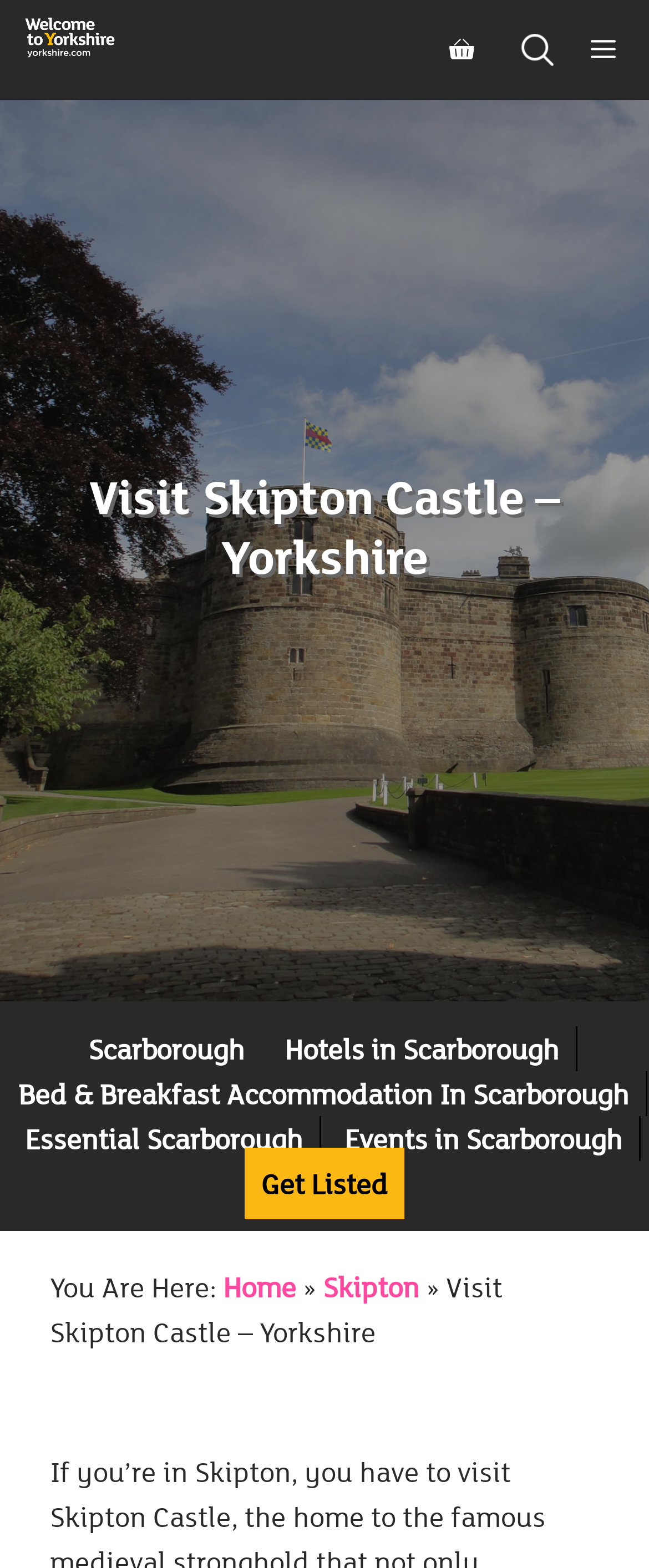Please provide a detailed answer to the question below by examining the image:
What is the name of the organization linked at the top of the page?

The link 'Welcome to Yorkshire' is located at the top of the page, along with an image, suggesting that it is an organization related to Yorkshire.